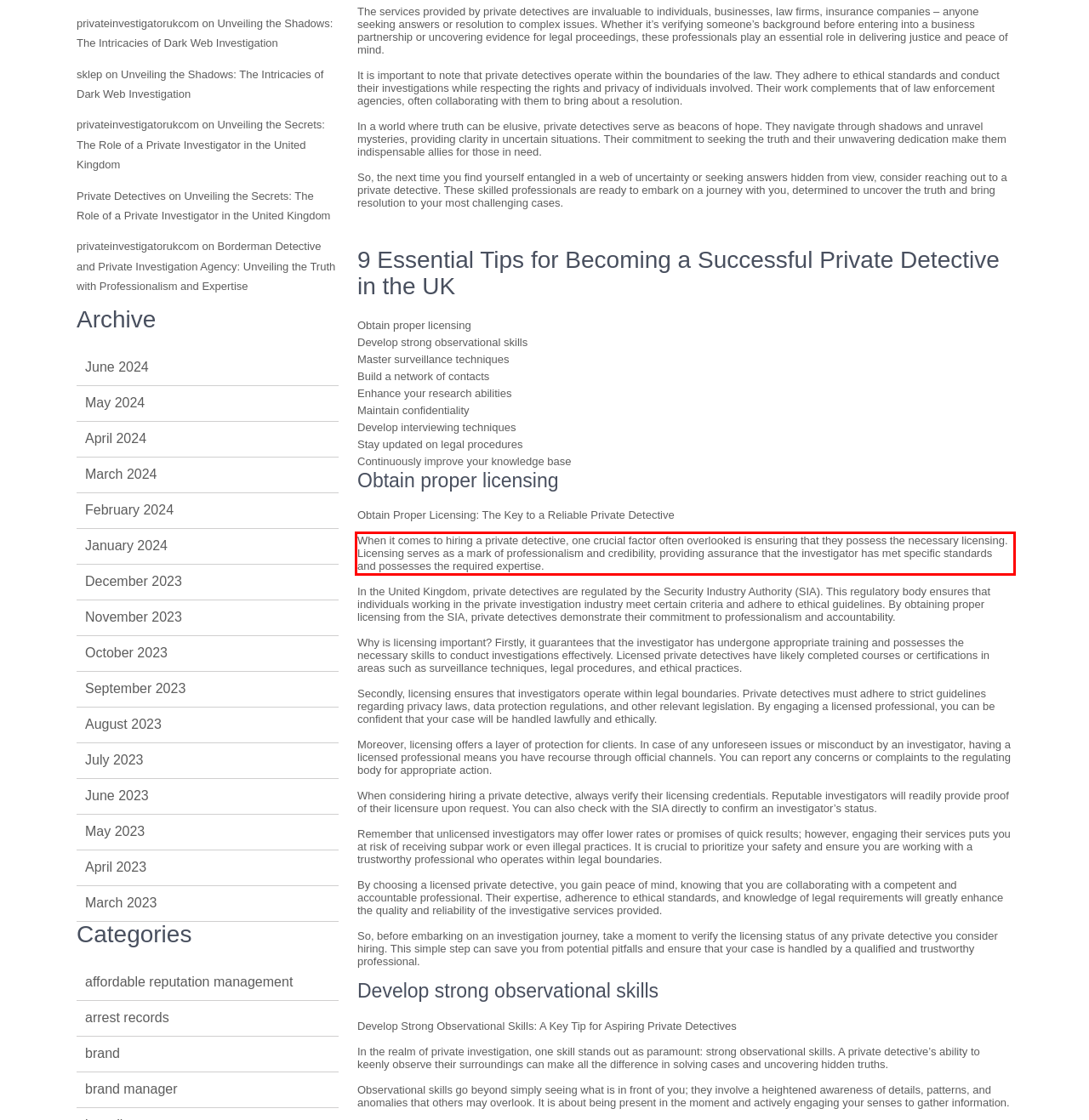Review the screenshot of the webpage and recognize the text inside the red rectangle bounding box. Provide the extracted text content.

When it comes to hiring a private detective, one crucial factor often overlooked is ensuring that they possess the necessary licensing. Licensing serves as a mark of professionalism and credibility, providing assurance that the investigator has met specific standards and possesses the required expertise.